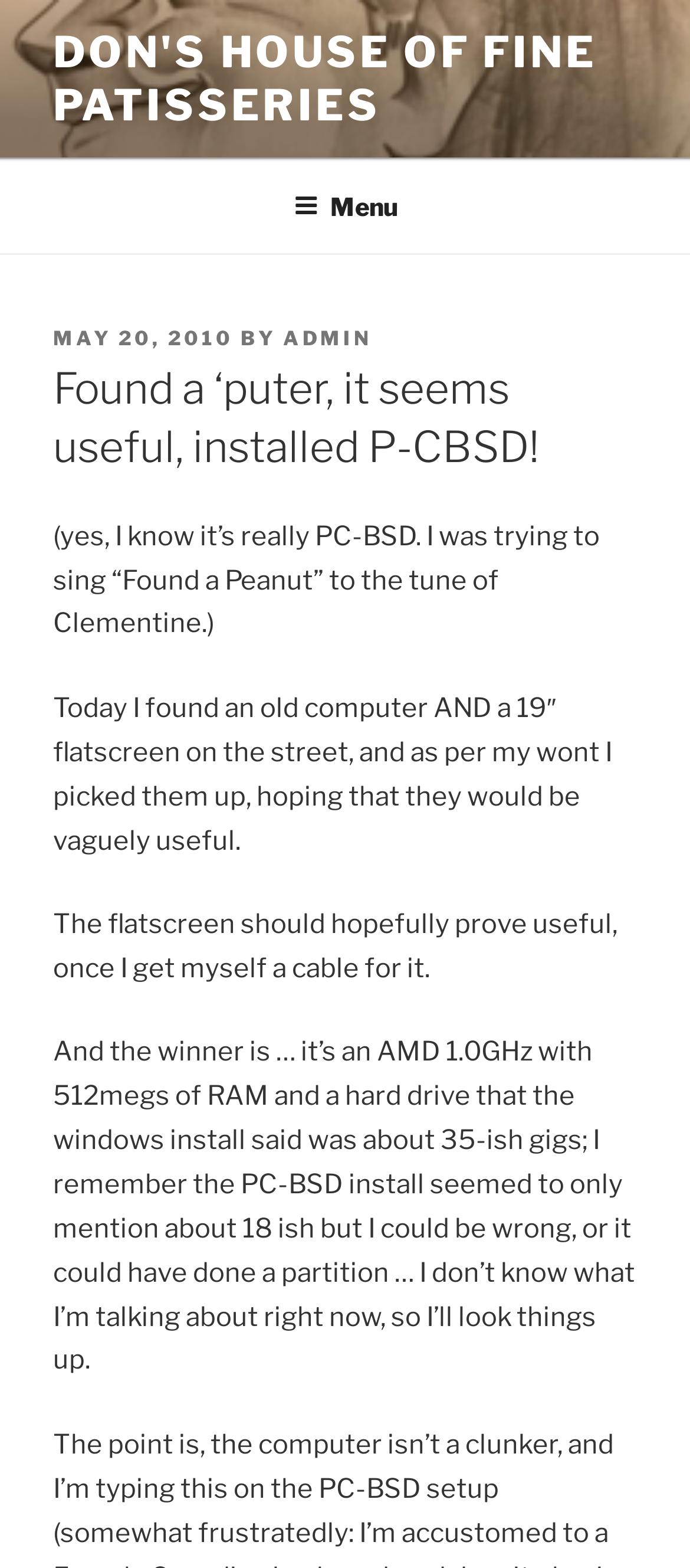Locate and provide the bounding box coordinates for the HTML element that matches this description: "admin".

[0.41, 0.207, 0.538, 0.223]